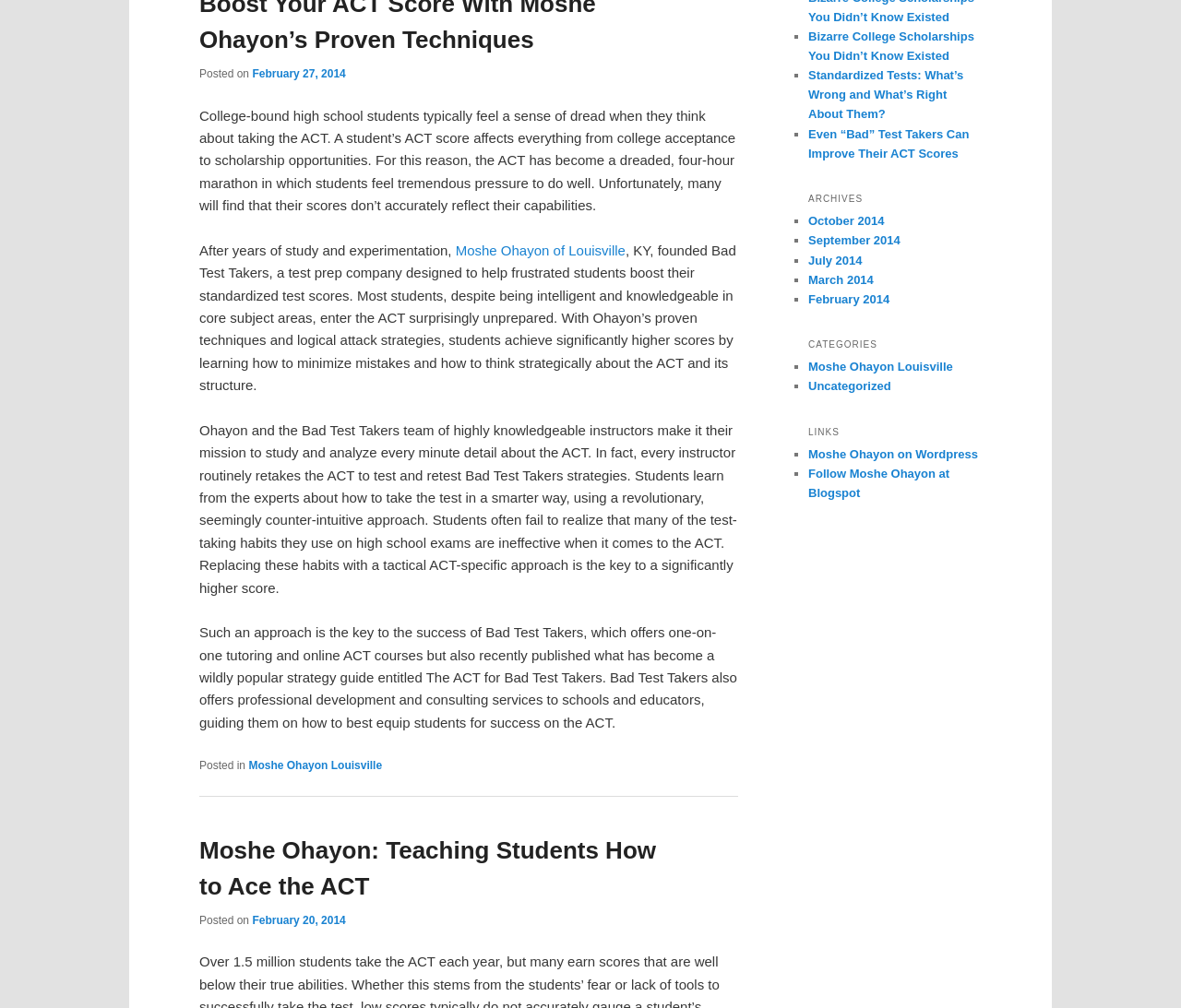Please find the bounding box coordinates (top-left x, top-left y, bottom-right x, bottom-right y) in the screenshot for the UI element described as follows: February 20, 2014

[0.214, 0.907, 0.293, 0.92]